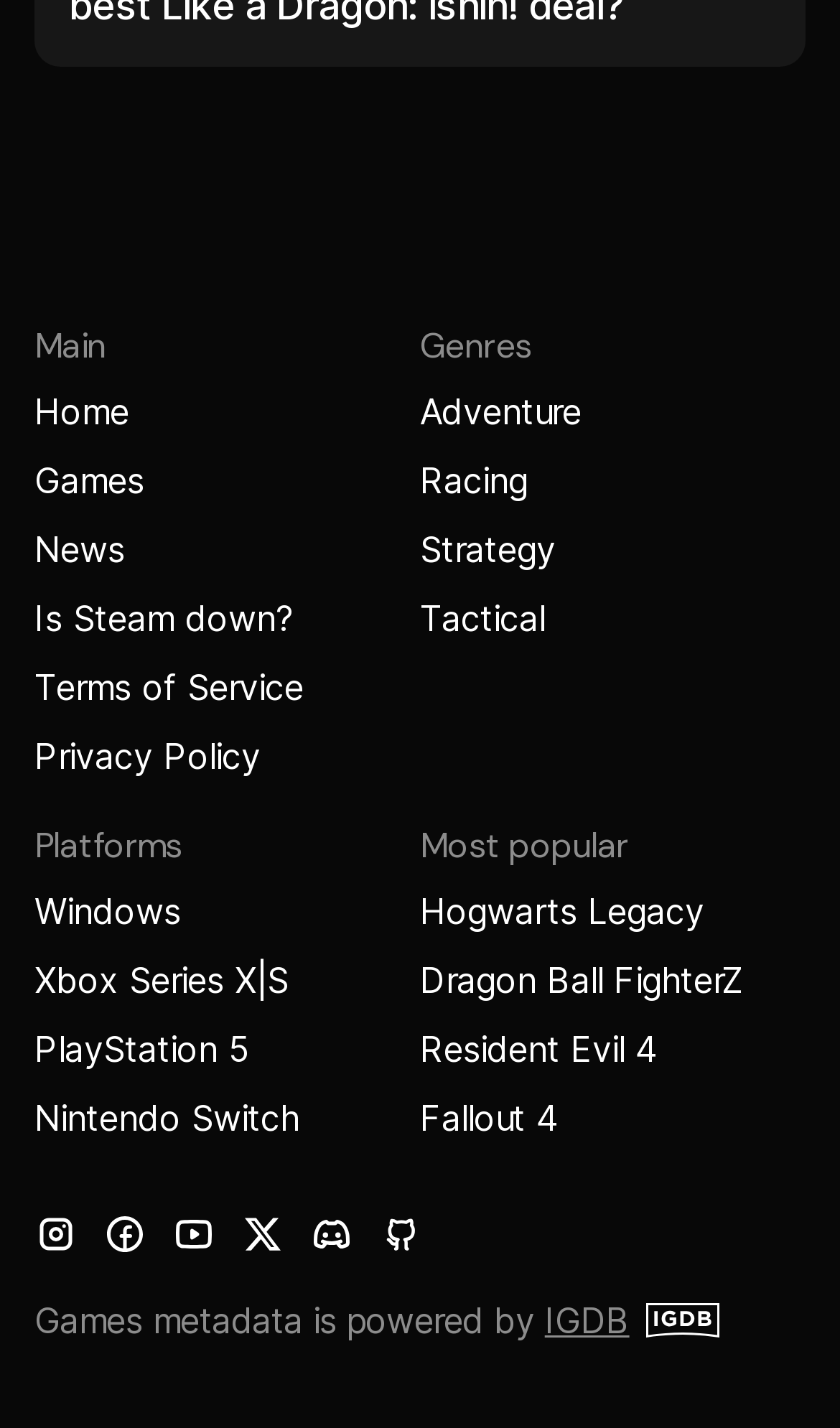Answer the question below using just one word or a short phrase: 
What is the name of the metadata provider?

IGDB